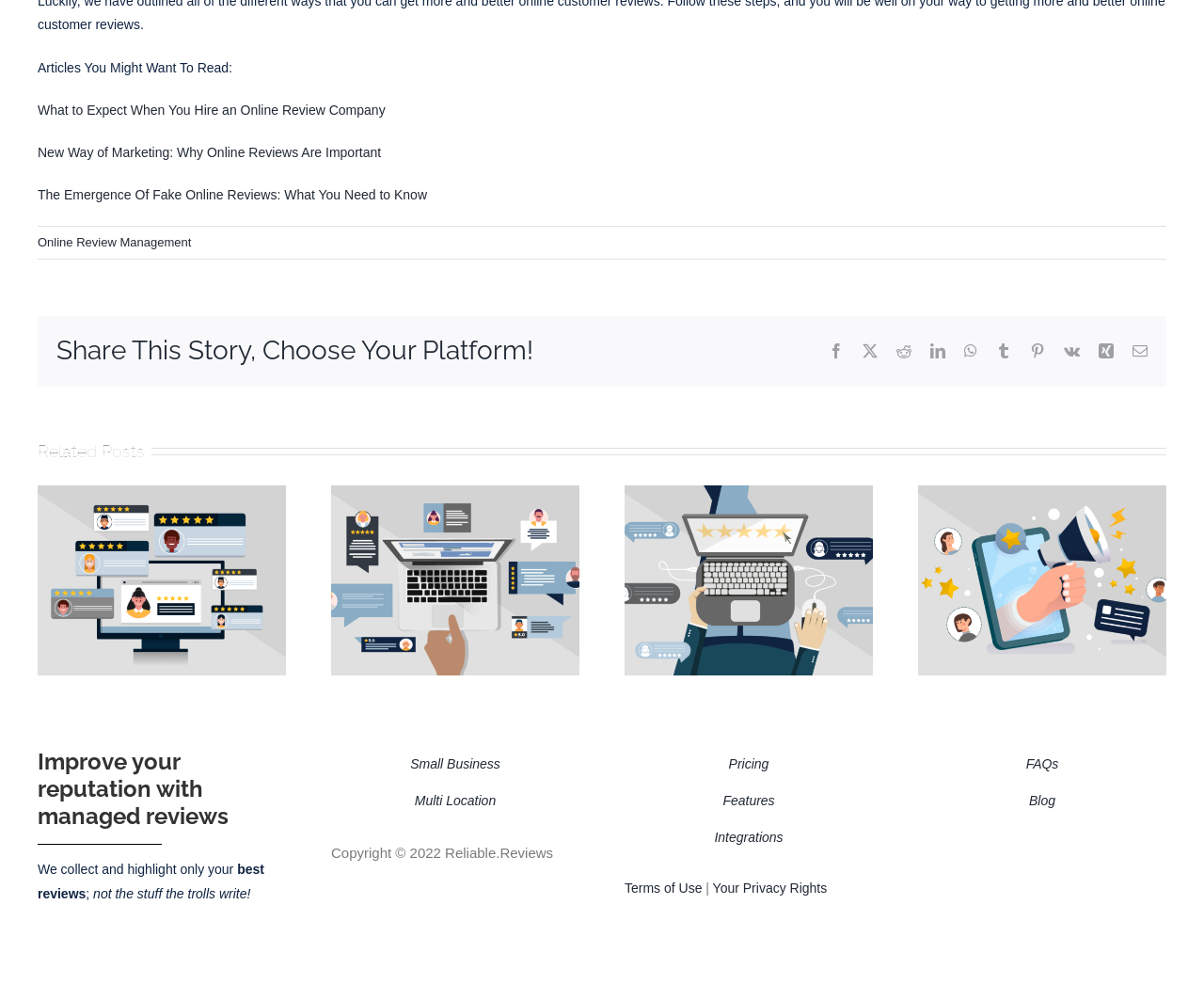Could you provide the bounding box coordinates for the portion of the screen to click to complete this instruction: "View related post '8 Tips For Getting Online Reviews For Your Restaurant'"?

[0.031, 0.493, 0.238, 0.687]